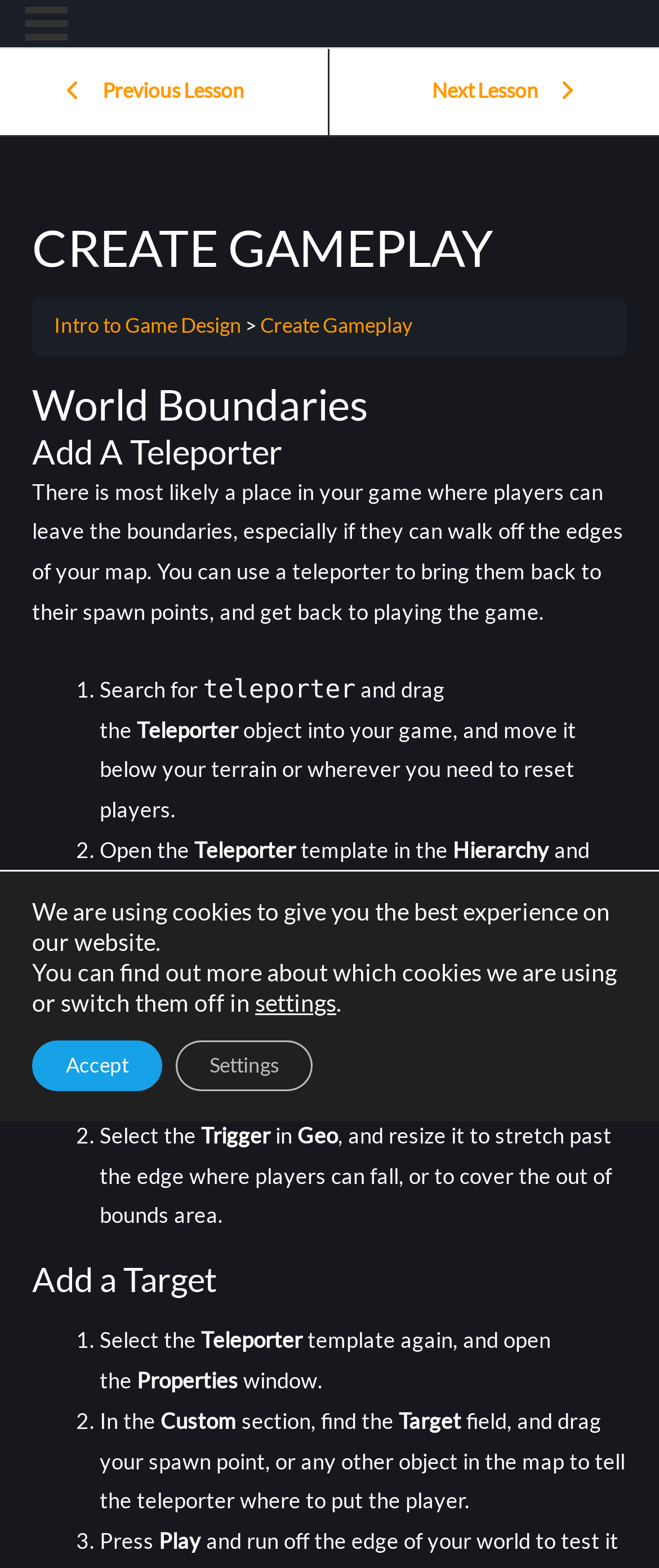What is the purpose of adding a teleporter in the game?
Based on the screenshot, give a detailed explanation to answer the question.

According to the webpage, adding a teleporter is a way to prevent players from leaving the game boundaries, especially if they can walk off the edges of the map. By adding a teleporter, players can be brought back to their spawn points, allowing them to continue playing the game.